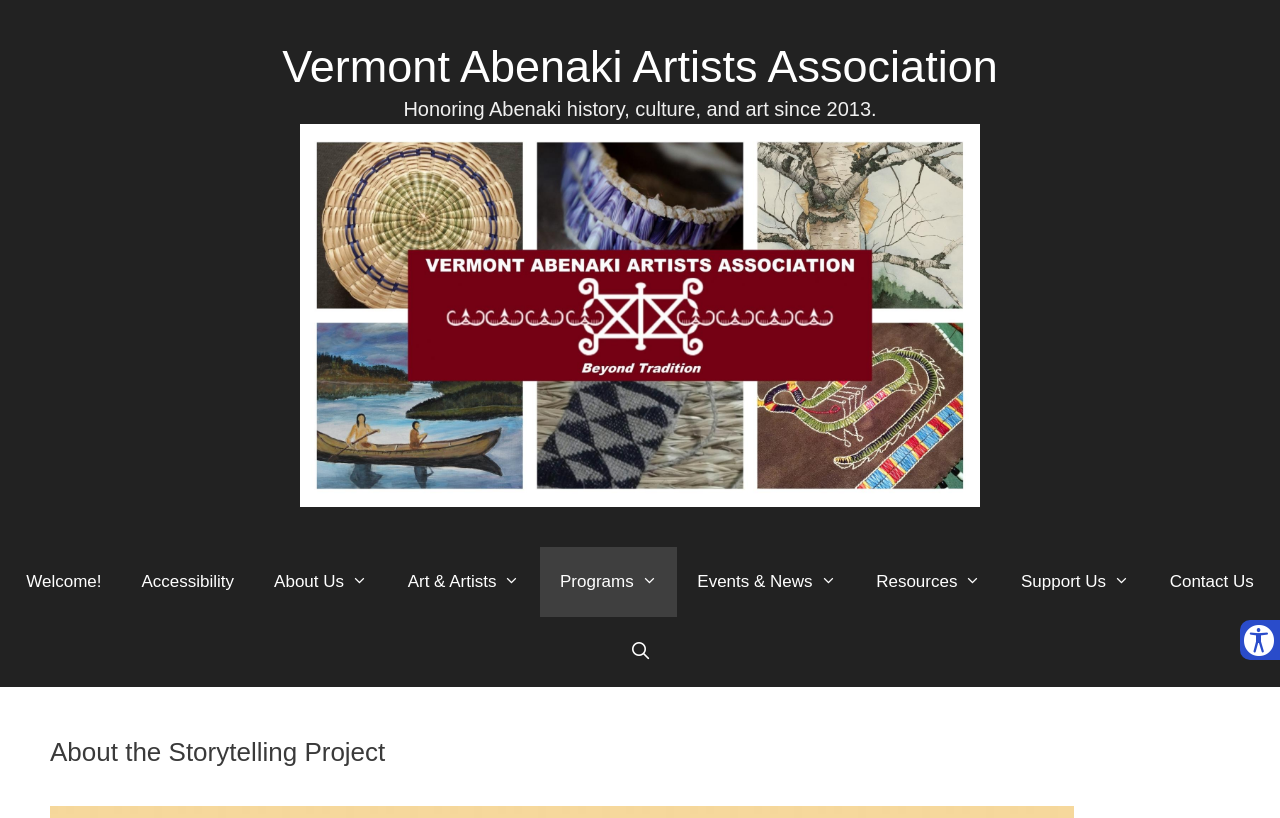Please locate the bounding box coordinates of the element that needs to be clicked to achieve the following instruction: "Click on the Vermont Abenaki Artists Association link". The coordinates should be four float numbers between 0 and 1, i.e., [left, top, right, bottom].

[0.221, 0.05, 0.779, 0.112]